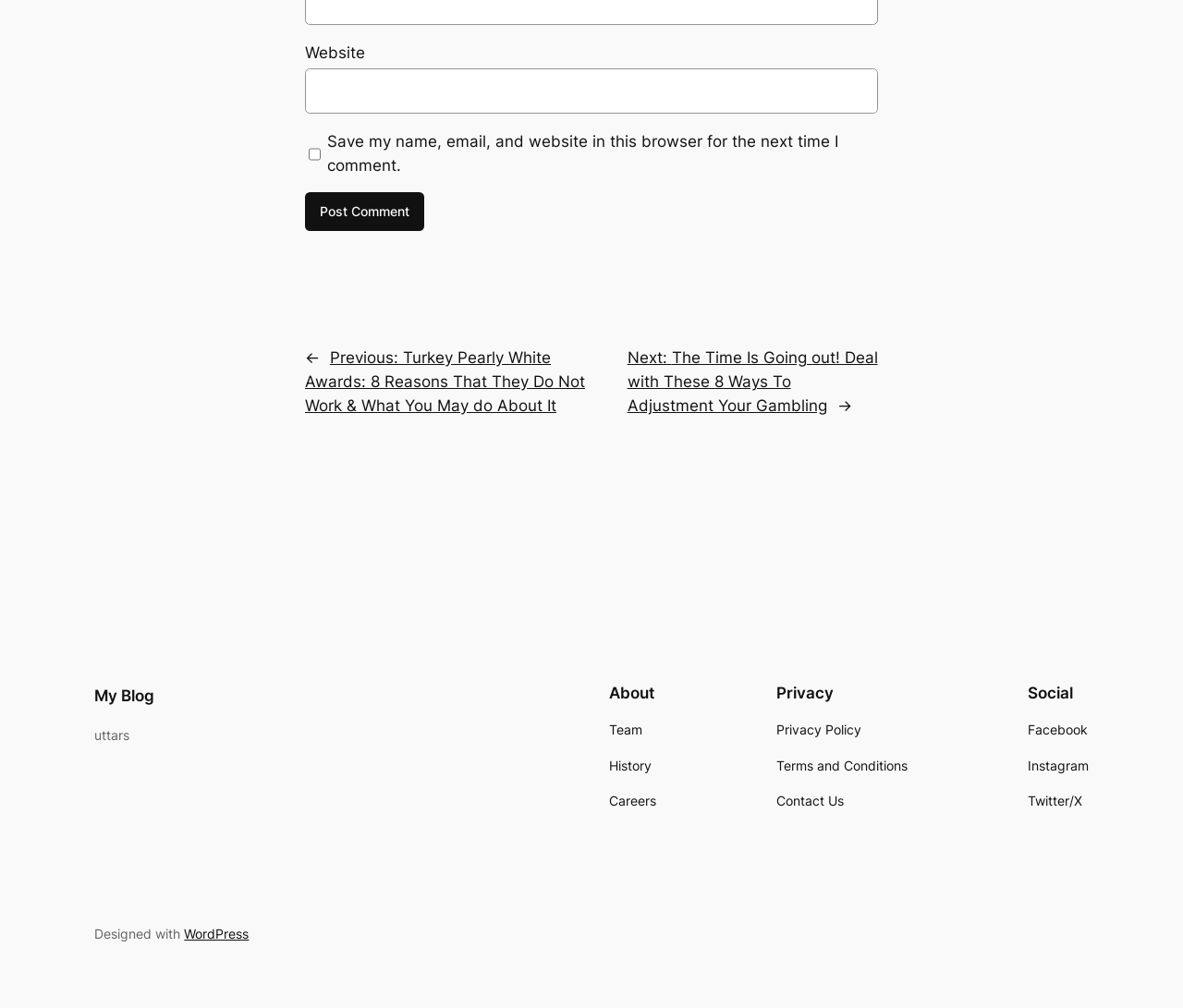Please identify the bounding box coordinates of the element's region that I should click in order to complete the following instruction: "Enter website". The bounding box coordinates consist of four float numbers between 0 and 1, i.e., [left, top, right, bottom].

[0.258, 0.068, 0.742, 0.113]